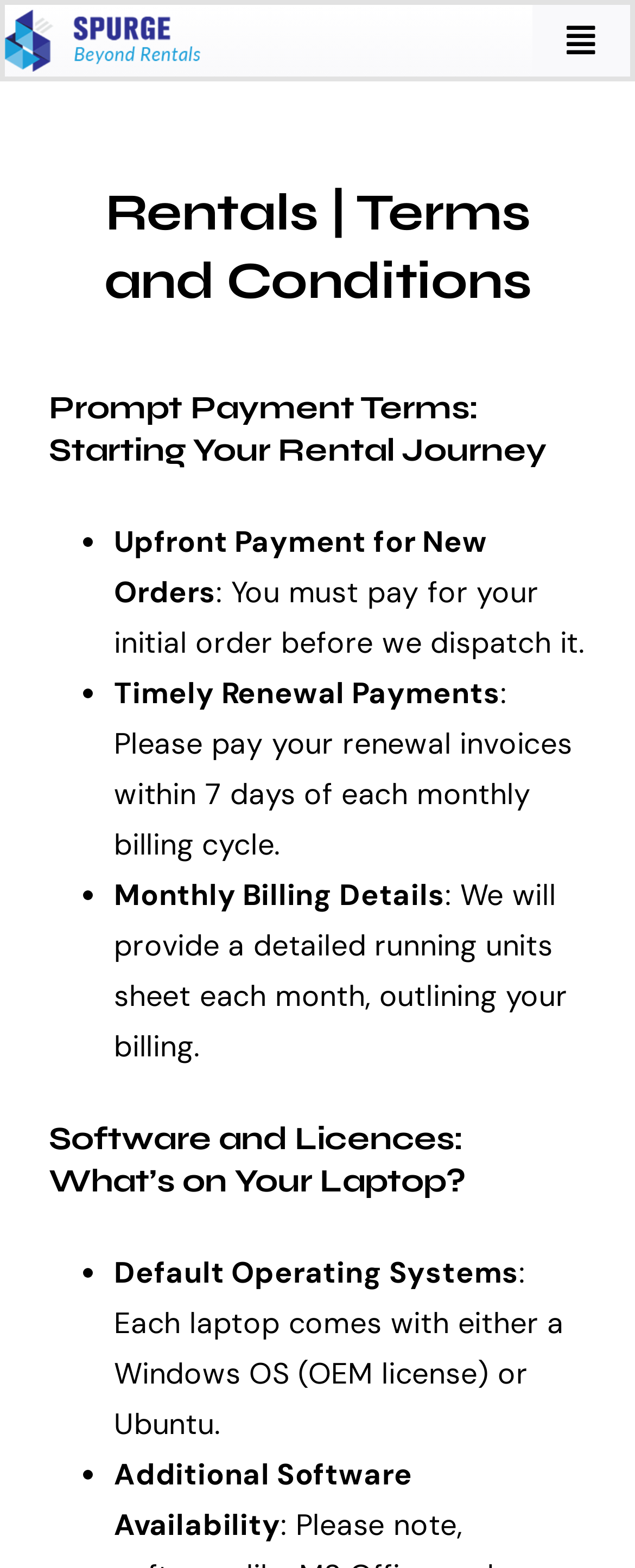What is the logo of the website?
Refer to the image and answer the question using a single word or phrase.

Affordable Laptop & IT Equipment Rental Services in India Logo